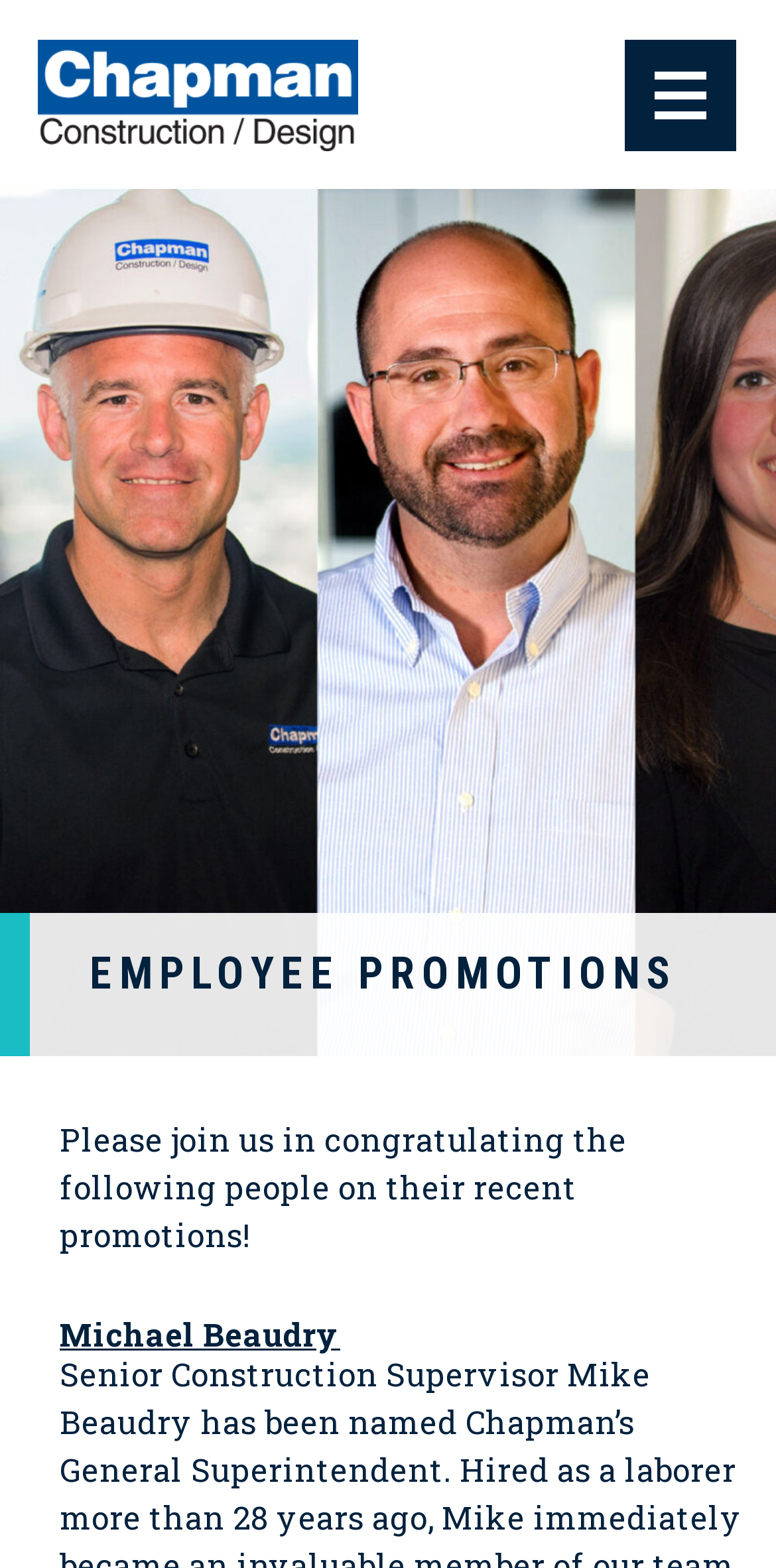Generate a thorough description of the webpage.

The webpage is about employee promotions at Chapman Construction. At the top left, there is a heading that reads "Chapman Construction / Design" with a linked image beside it. On the top right, there is a button with no text. 

Below the top section, there is a prominent heading that says "EMPLOYEE PROMOTIONS" in the middle of the page. Underneath this heading, there is a paragraph of text that congratulates several employees on their recent promotions. 

Further down, there is a section highlighting Michael Beaudry, who has been promoted to Senior Construction Supervisor and has been named Chapman's General Superintendent. His name is a clickable link.